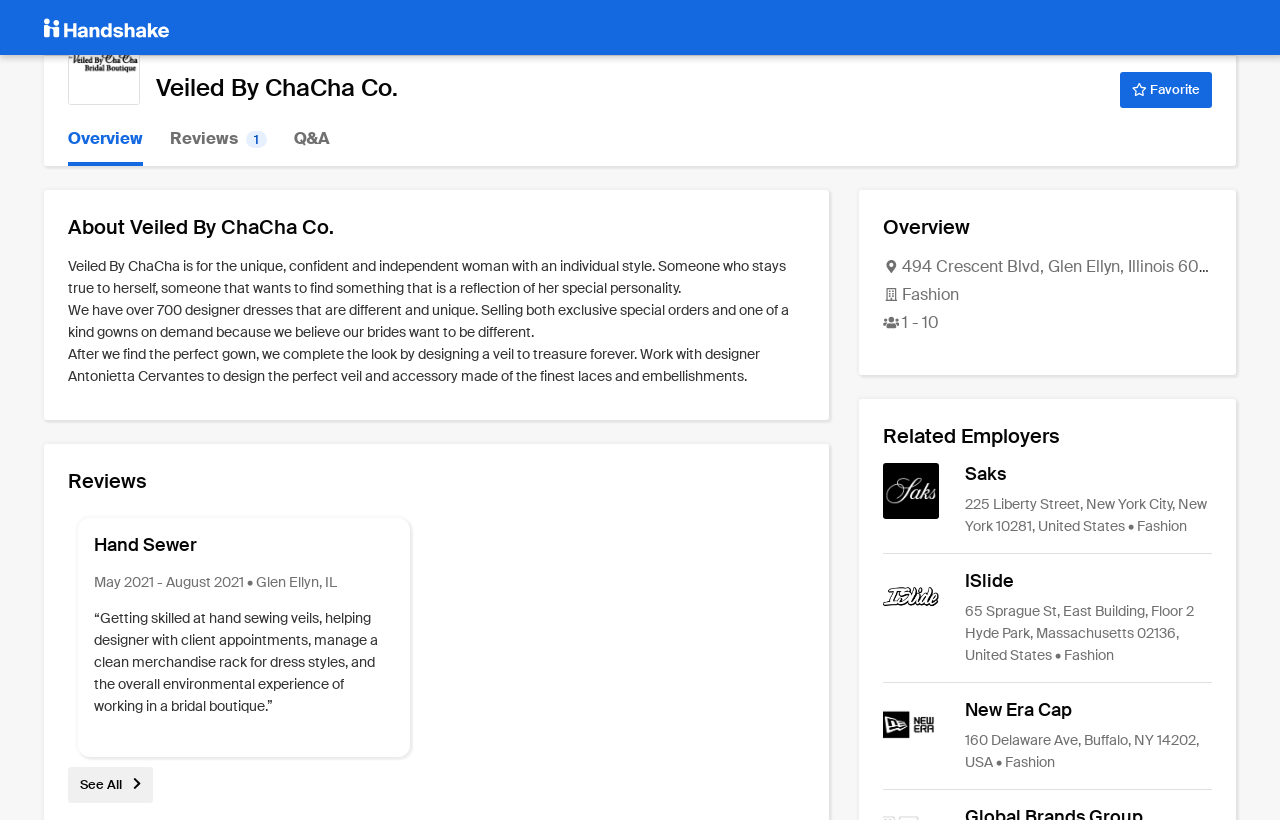Kindly determine the bounding box coordinates of the area that needs to be clicked to fulfill this instruction: "Click the link to watch Patty Sullivan film".

None